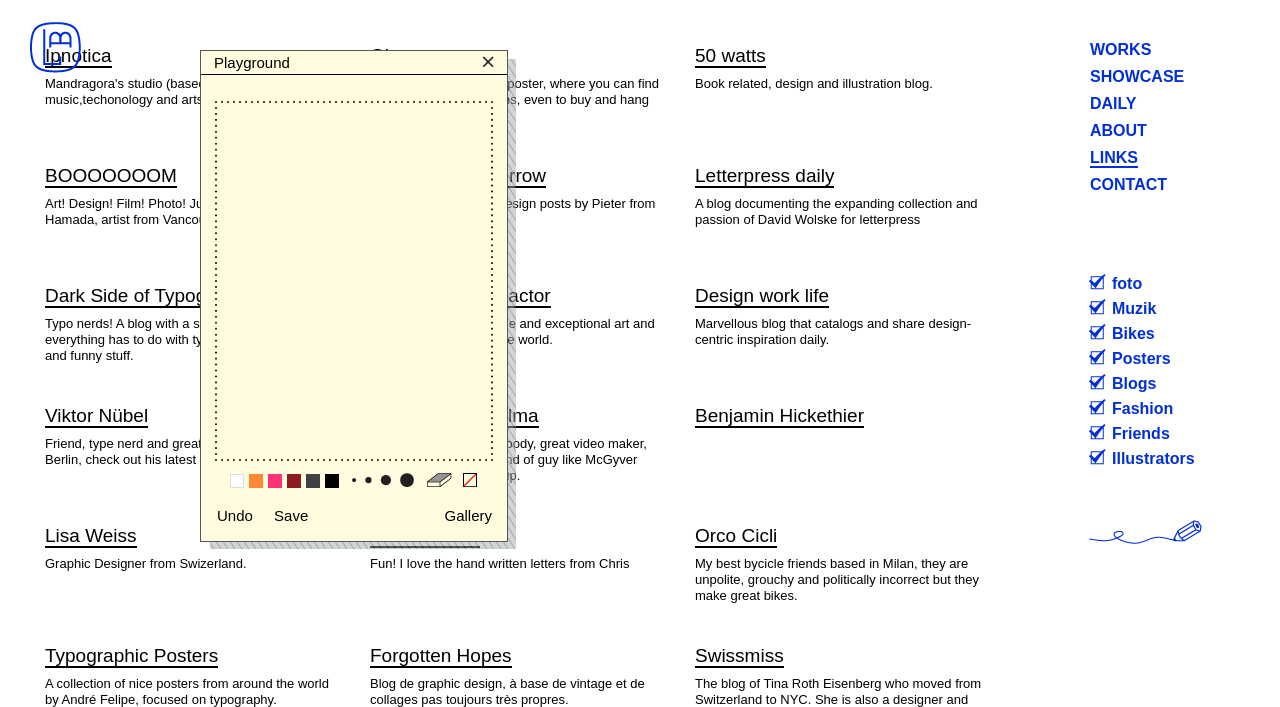Please indicate the bounding box coordinates for the clickable area to complete the following task: "Click on the CONTACT link". The coordinates should be specified as four float numbers between 0 and 1, i.e., [left, top, right, bottom].

[0.852, 0.249, 0.912, 0.276]